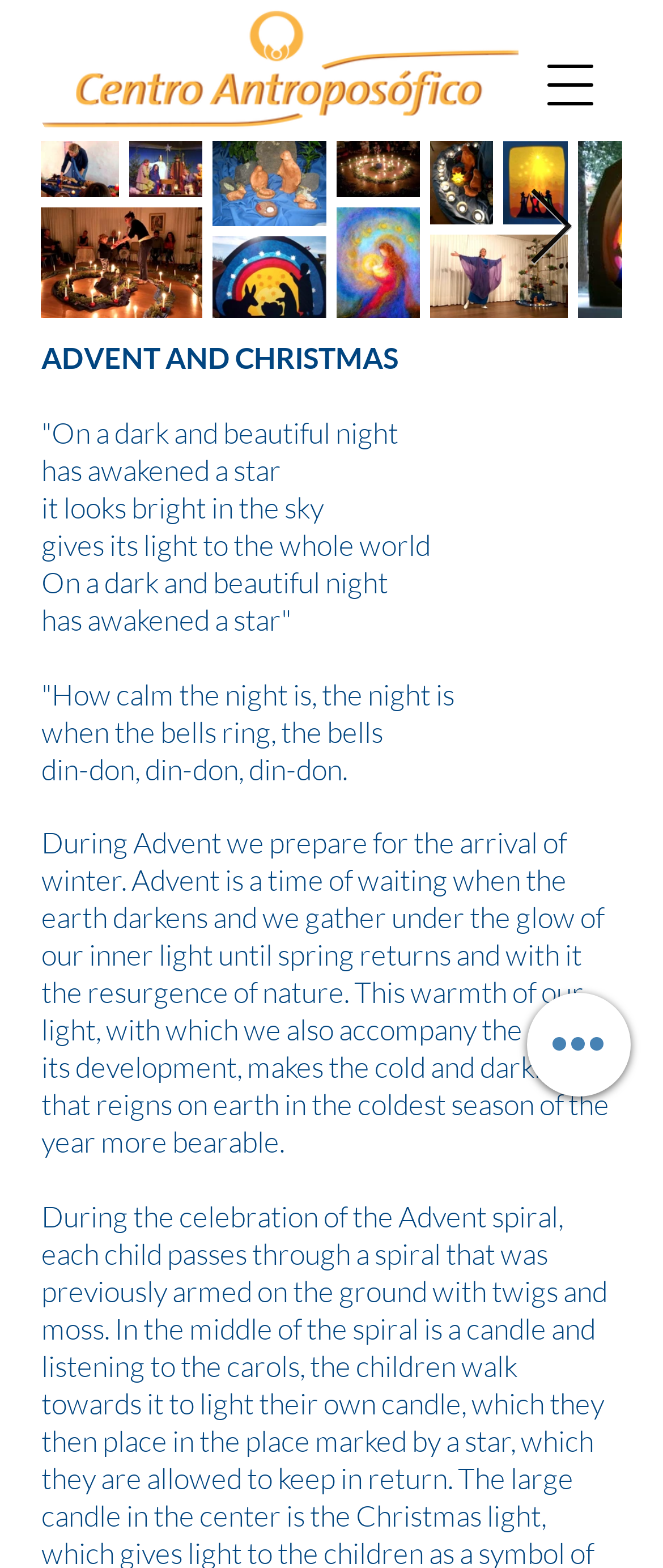Use a single word or phrase to respond to the question:
What is the theme of the text on the webpage?

Advent and Christmas